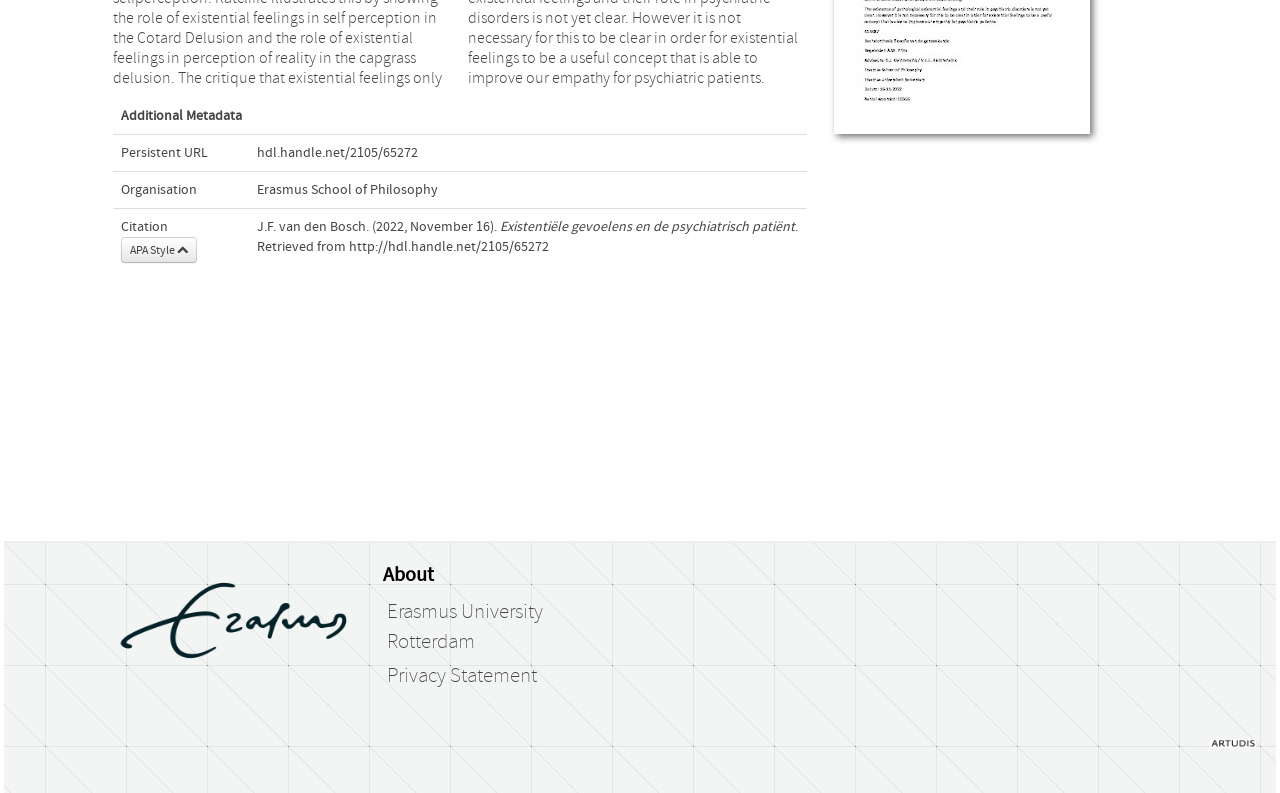Identify the bounding box for the element characterized by the following description: "alt="18K wide rose bramble band"".

None